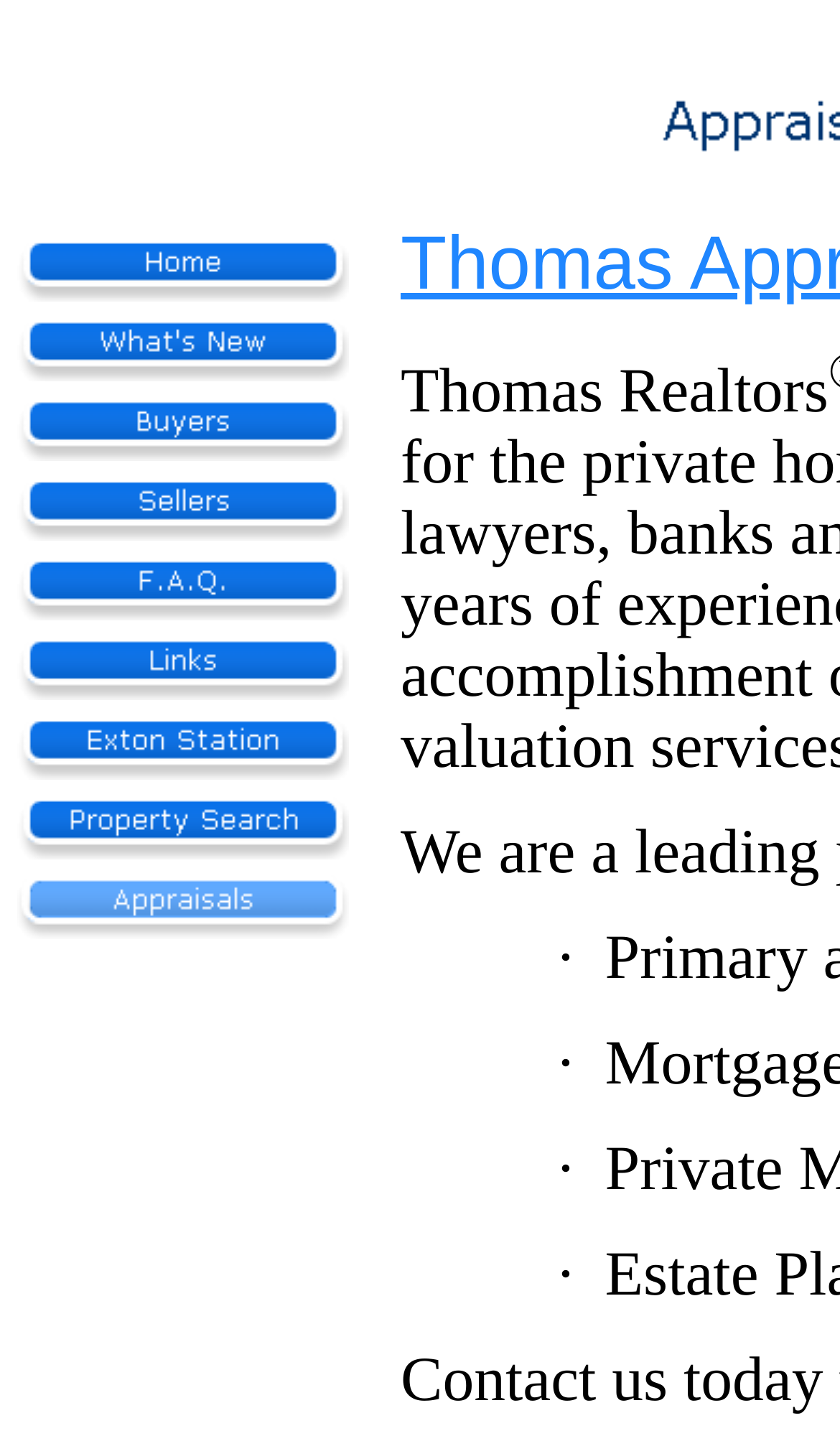What is the position of the 'Sellers' link?
Provide a detailed and well-explained answer to the question.

I compared the y1 and y2 coordinates of each link in the navigation menu and found that the 'Sellers' link is located fourth from the top, below the 'What's New' and 'Buyers' links and above the 'F.A.Q.' link.